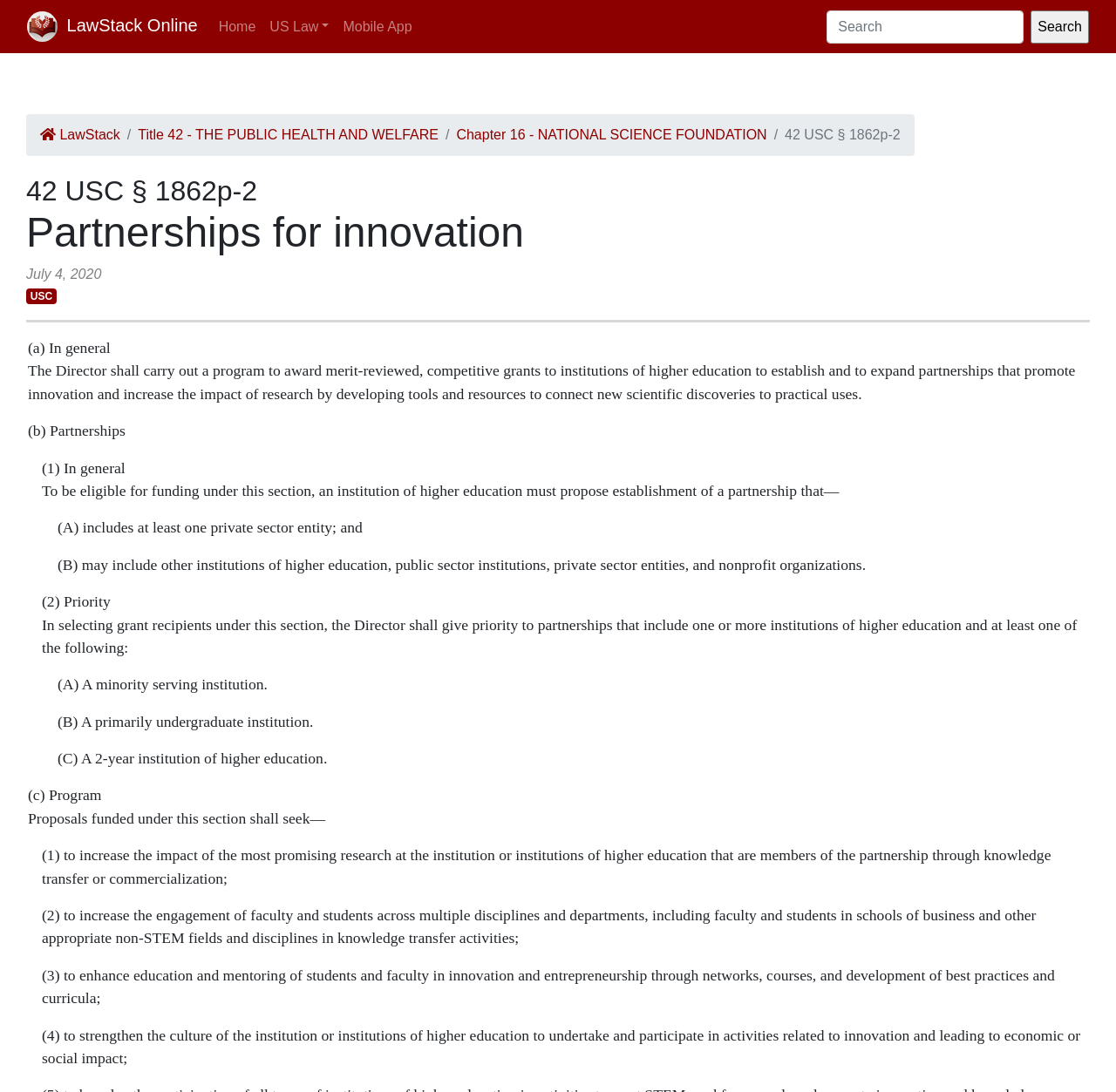Please identify the coordinates of the bounding box that should be clicked to fulfill this instruction: "View Title 42 - THE PUBLIC HEALTH AND WELFARE".

[0.124, 0.114, 0.393, 0.133]